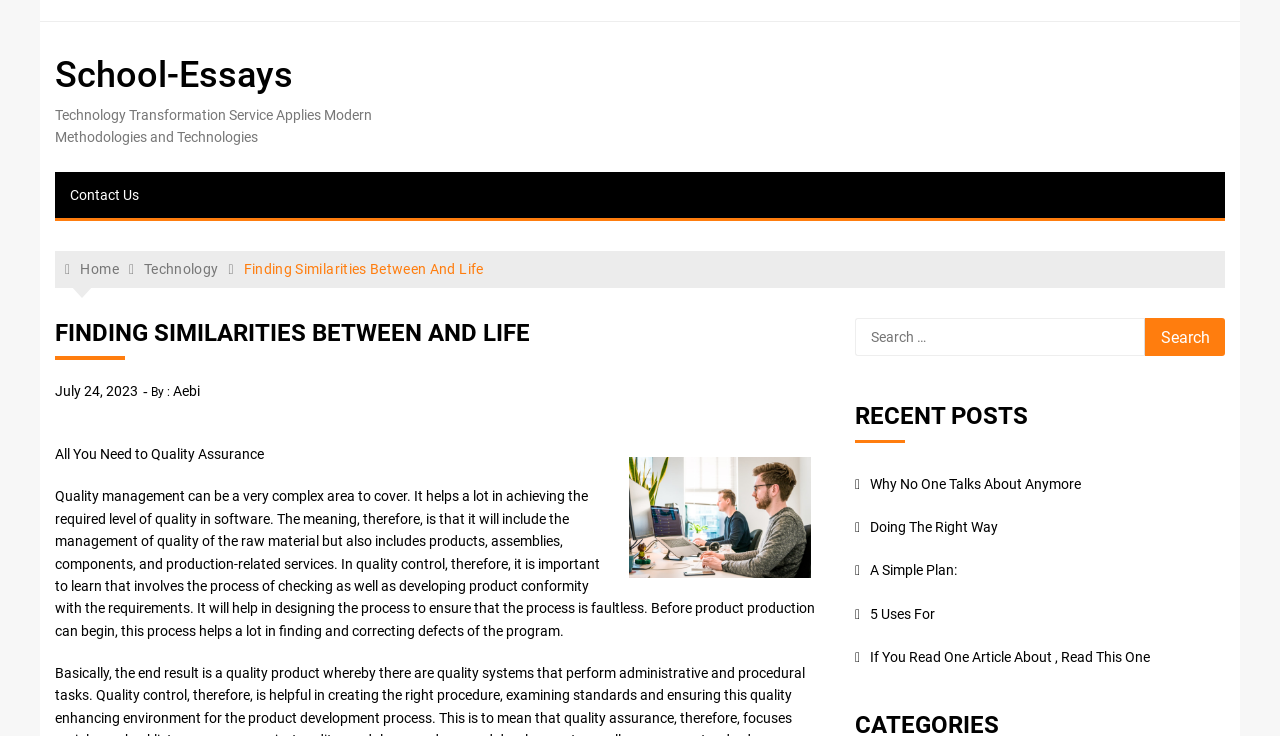What is the purpose of the text below the image?
Using the image provided, answer with just one word or phrase.

Quality management explanation